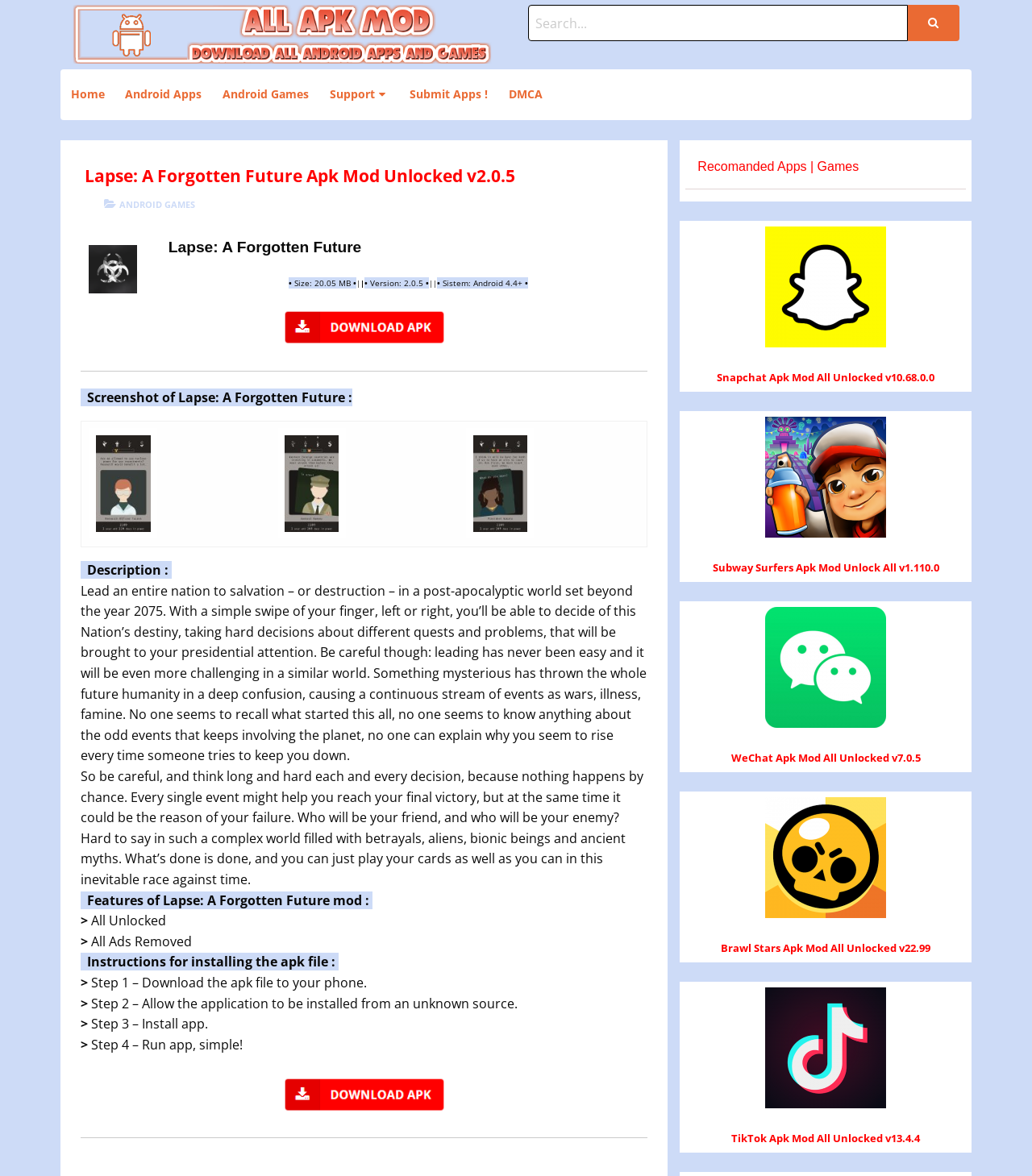Identify the bounding box coordinates of the specific part of the webpage to click to complete this instruction: "Search for an app".

[0.512, 0.001, 0.93, 0.046]